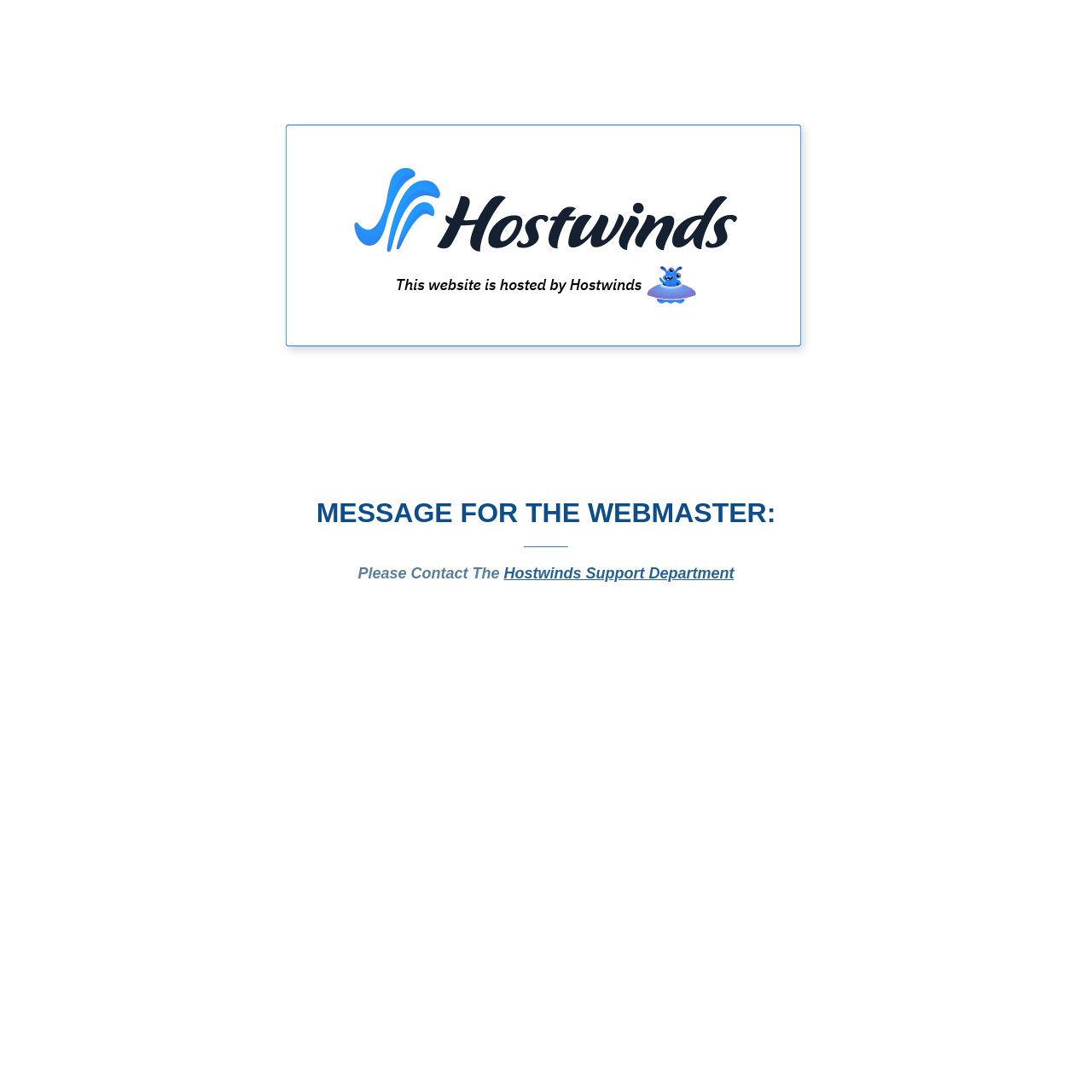Predict the bounding box coordinates for the UI element described as: "Hostwinds Support Department". The coordinates should be four float numbers between 0 and 1, presented as [left, top, right, bottom].

[0.461, 0.517, 0.672, 0.533]